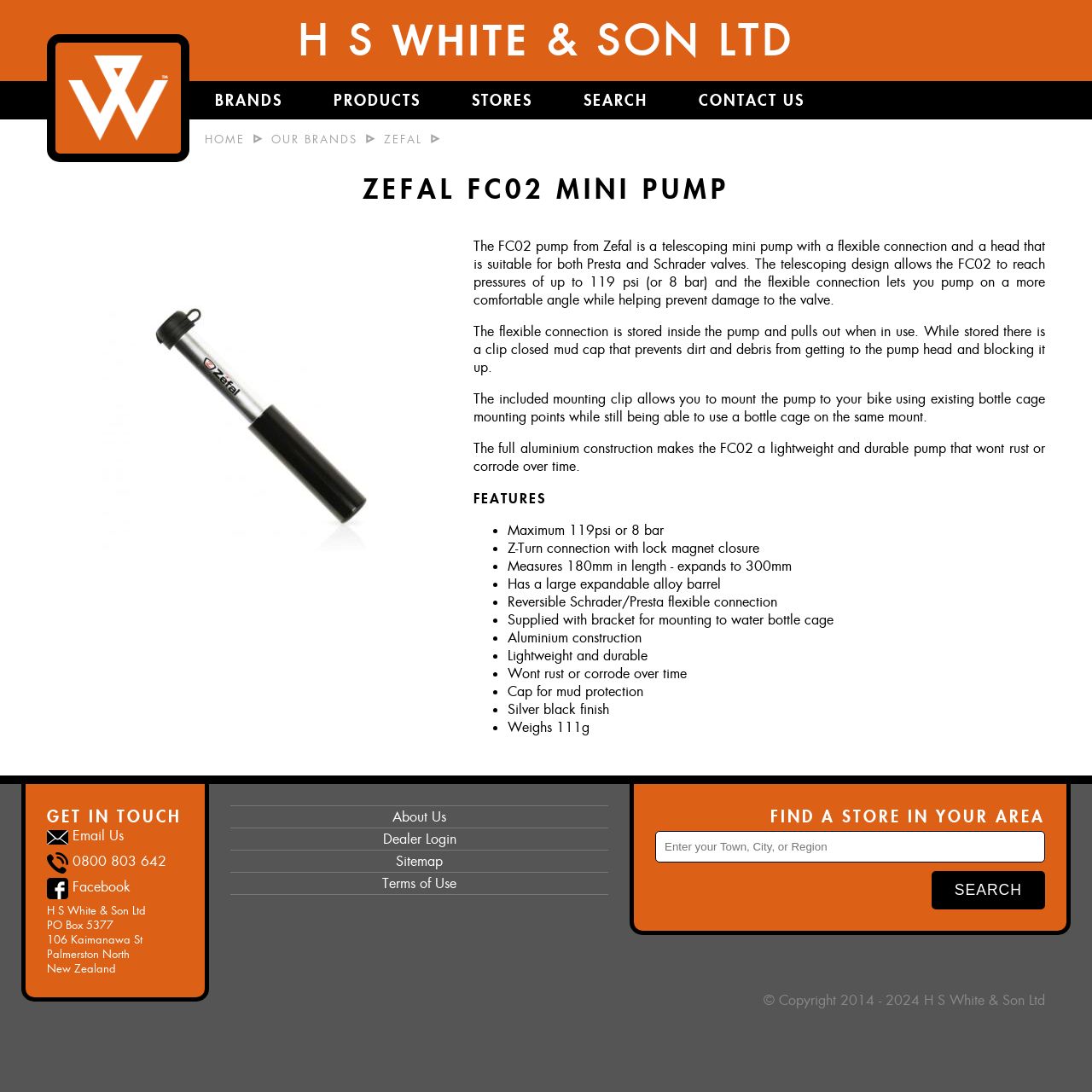Determine the bounding box coordinates for the clickable element required to fulfill the instruction: "Click the 'Next related article' link". Provide the coordinates as four float numbers between 0 and 1, i.e., [left, top, right, bottom].

None